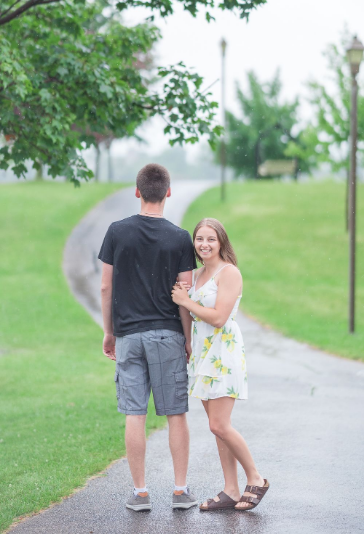Generate a detailed narrative of the image.

In this heartfelt moment captured on a rainy day, a young couple shares a playful interaction in a lush green park setting. The woman, wearing a light floral sundress with yellow accents, stands facing slightly sideways, her smile radiating joy as she playfully wraps her arms around the man from behind. He is dressed casually in a black t-shirt and grey shorts, turning his head slightly to glance back at her, showcasing a lighthearted dynamic between them.

The background highlights a gently winding path lined with trees, creating a serene atmosphere complemented by the soft rain. The park's lampposts add a touch of charm to the scene, while the greenery enhances the feeling of a cozy, romantic outing. This image beautifully encapsulates the love and connection between Brittney and Austyn, who started their journey together in high school and now embrace life at the University of Wisconsin-Green Bay. Their warmth and affection are evident, making it a memorable snapshot of young love and growth.